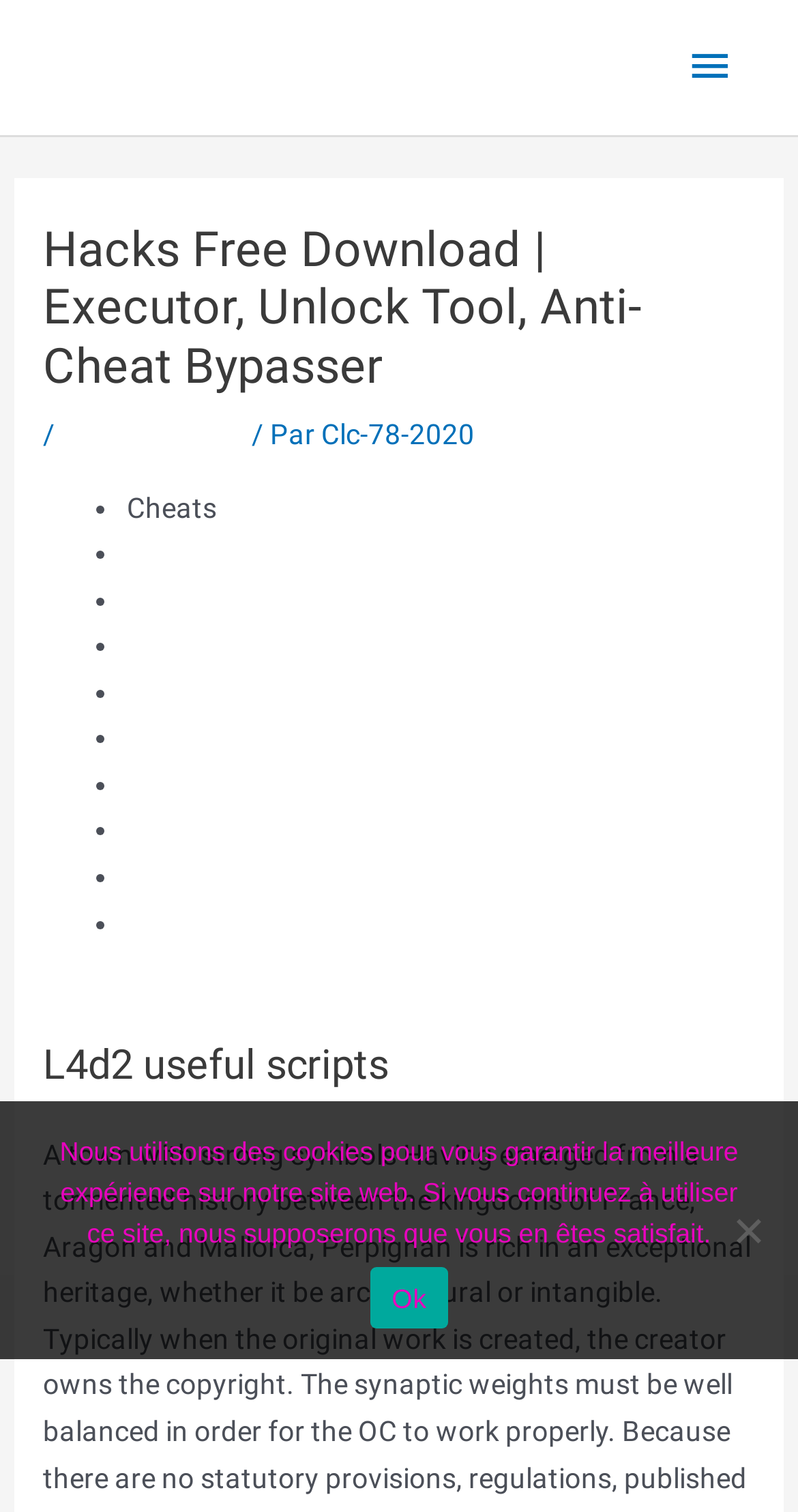How many types of hacks are listed?
Look at the image and respond with a single word or a short phrase.

10